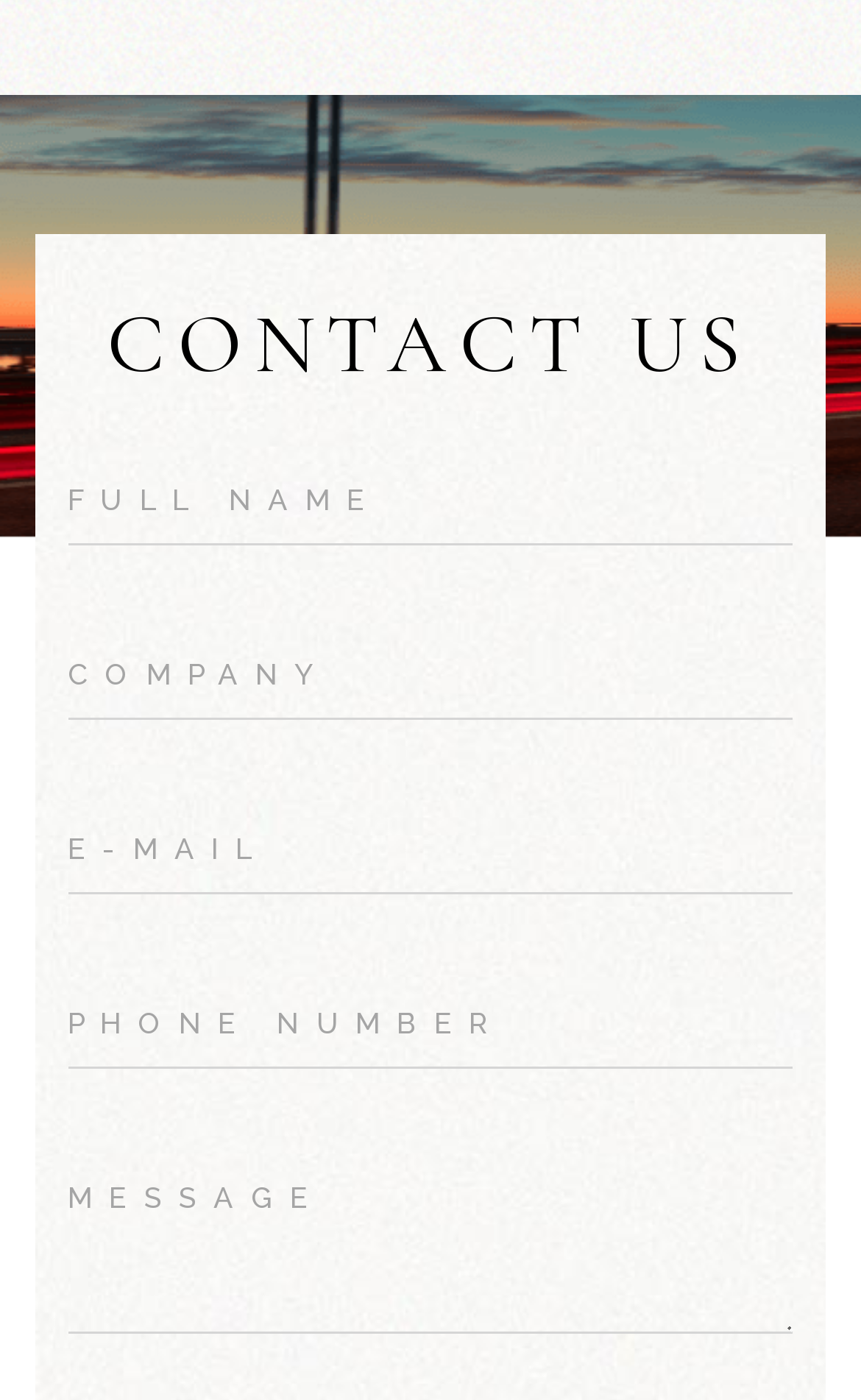Find the bounding box coordinates for the HTML element specified by: "name="your-name" placeholder="Full name"".

[0.078, 0.328, 0.922, 0.389]